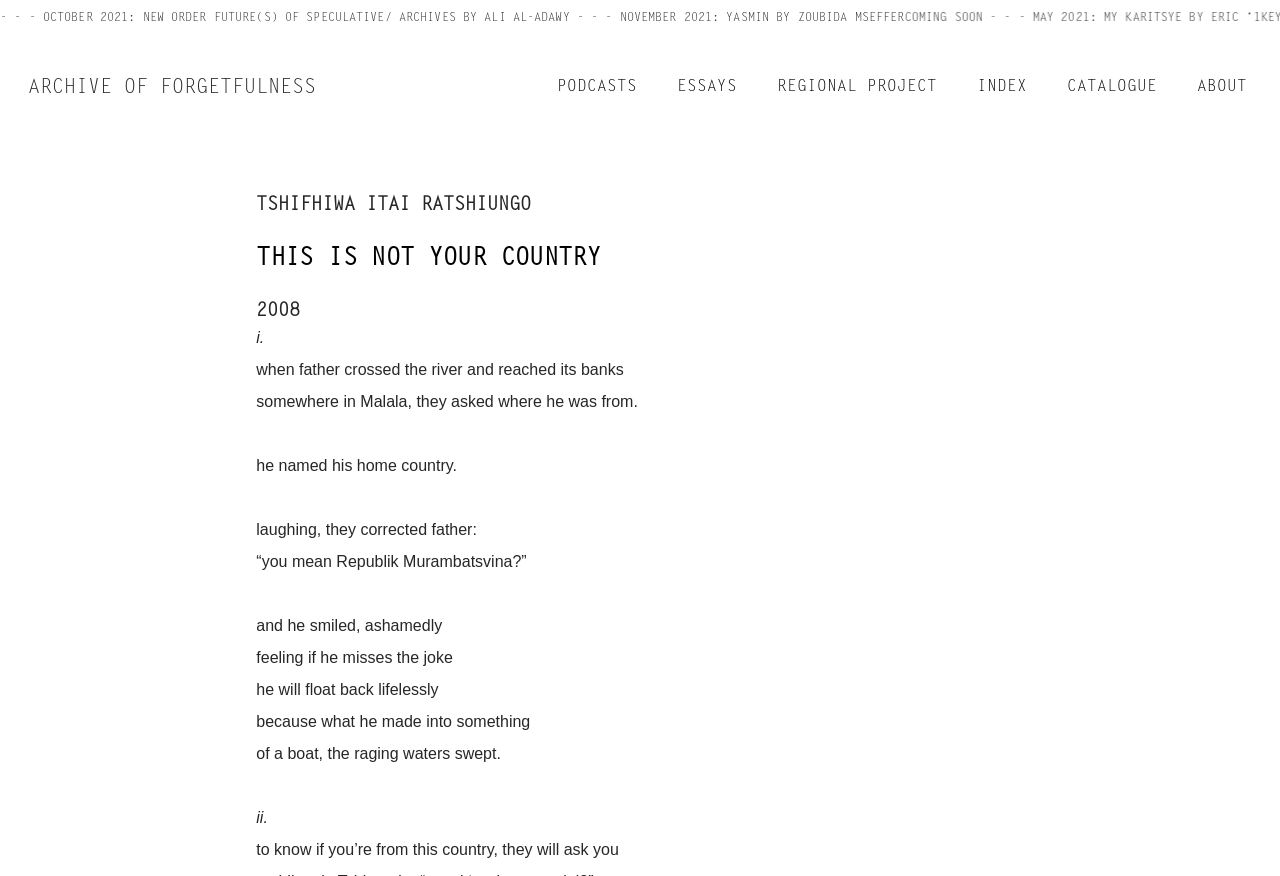What did the father name his home country?
Can you offer a detailed and complete answer to this question?

The answer can be found by reading the text, where it is mentioned that the father named his home country 'Republik Murambatsvina' when asked by others.